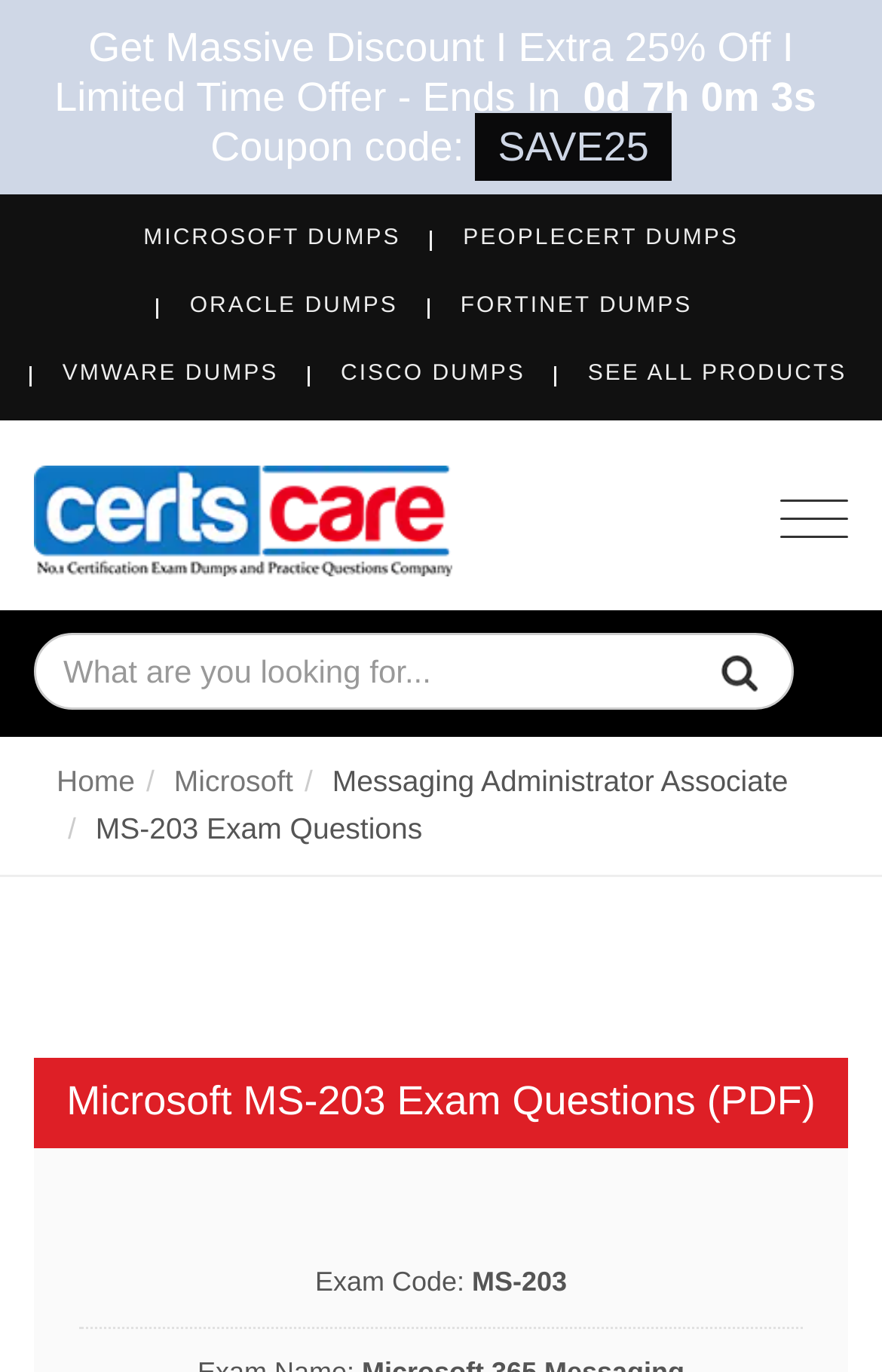Determine the bounding box coordinates of the section to be clicked to follow the instruction: "Enter coupon code". The coordinates should be given as four float numbers between 0 and 1, formatted as [left, top, right, bottom].

[0.239, 0.091, 0.539, 0.124]